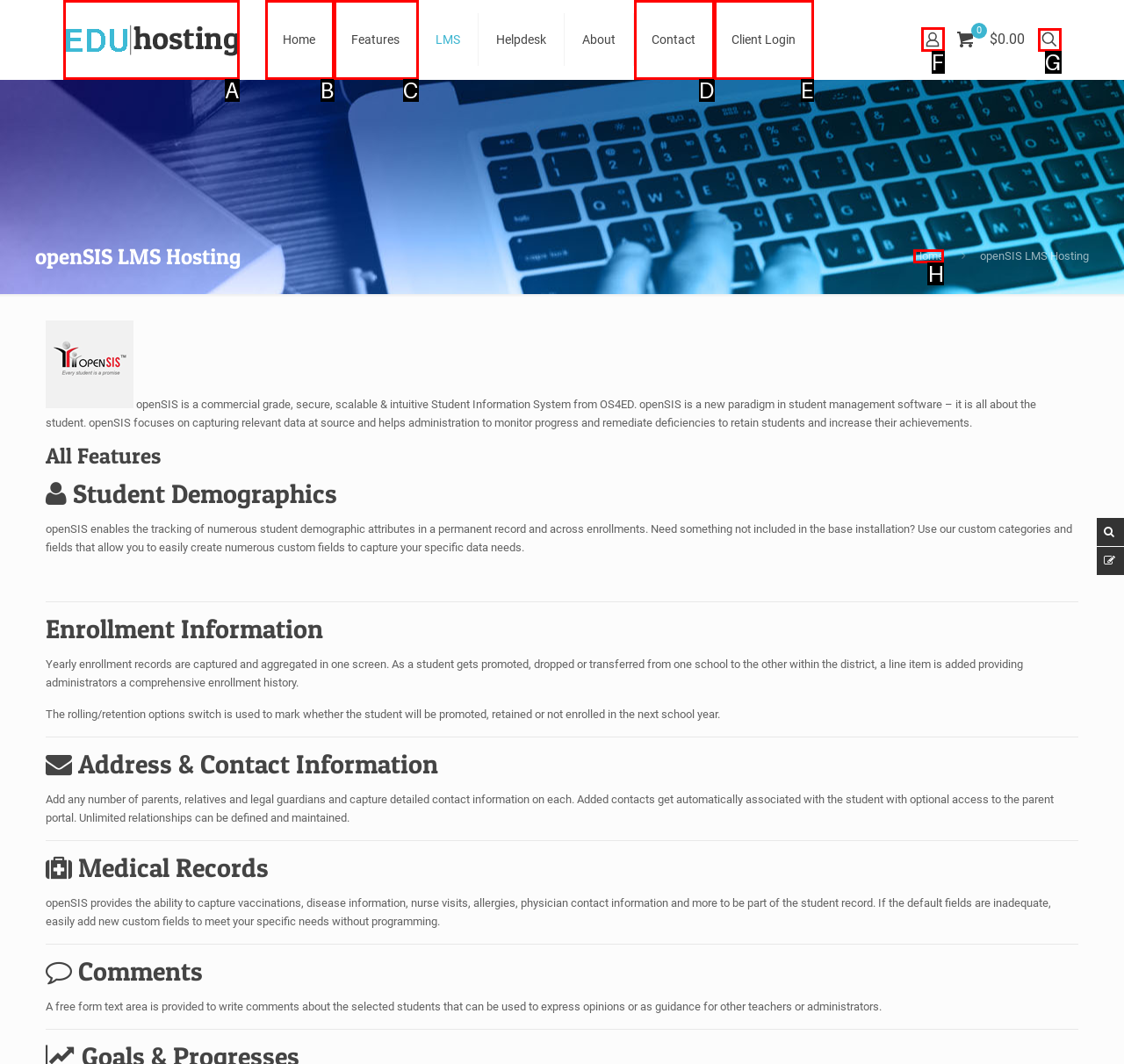Please identify the correct UI element to click for the task: Click the user icon Respond with the letter of the appropriate option.

F